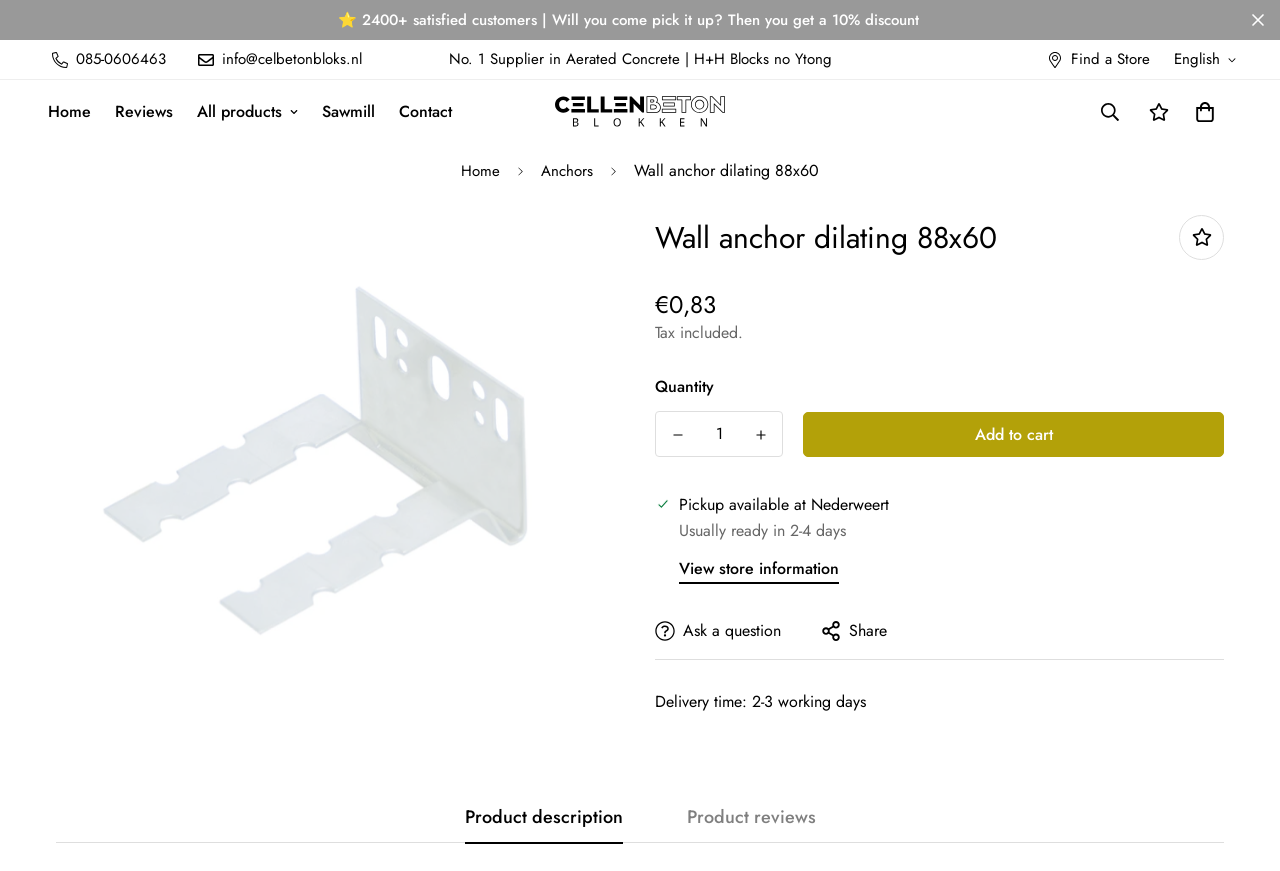Locate the bounding box coordinates of the segment that needs to be clicked to meet this instruction: "View store information".

[0.53, 0.635, 0.655, 0.67]